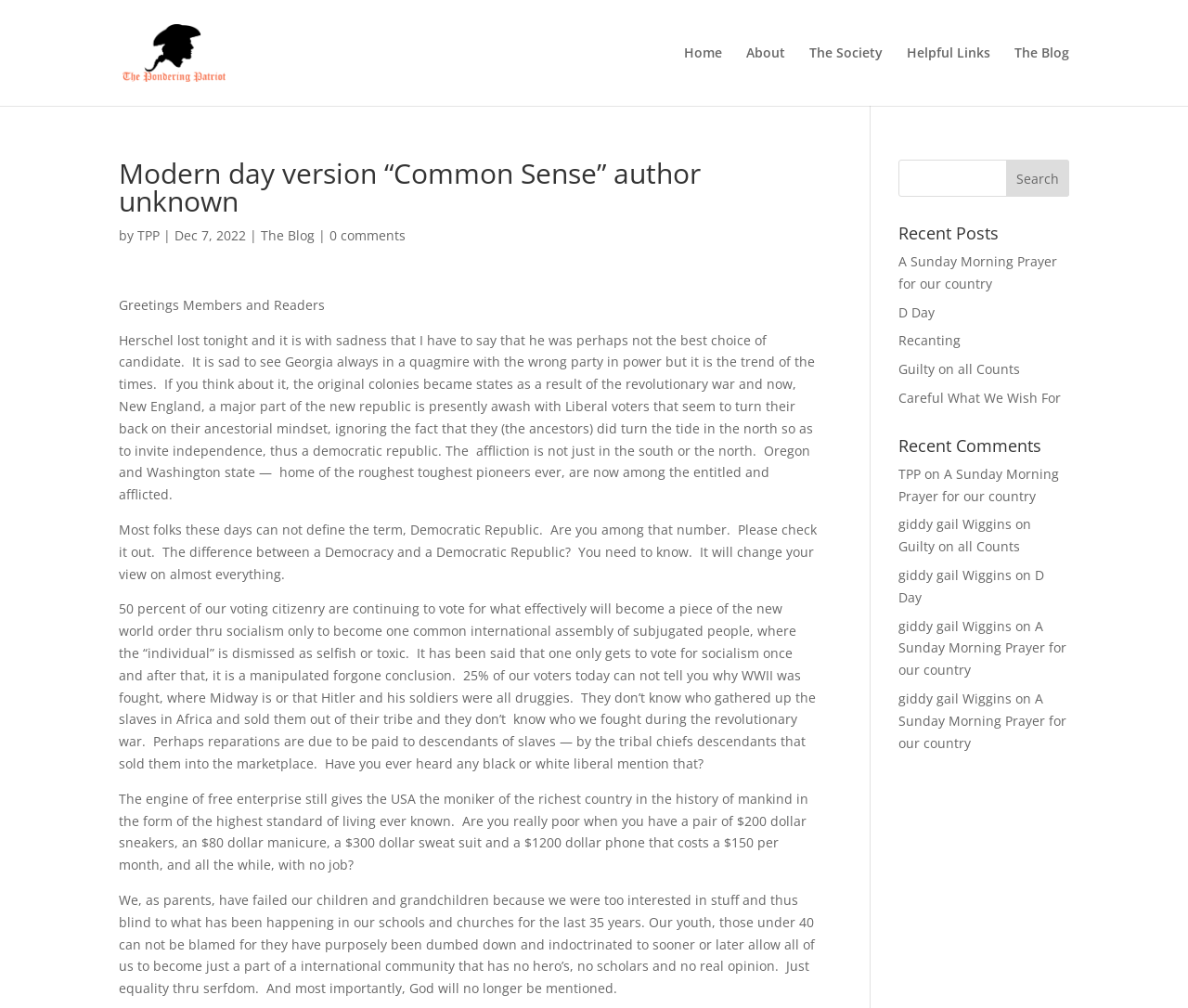Determine the bounding box coordinates of the area to click in order to meet this instruction: "Click on the 'Home' link".

[0.576, 0.046, 0.608, 0.105]